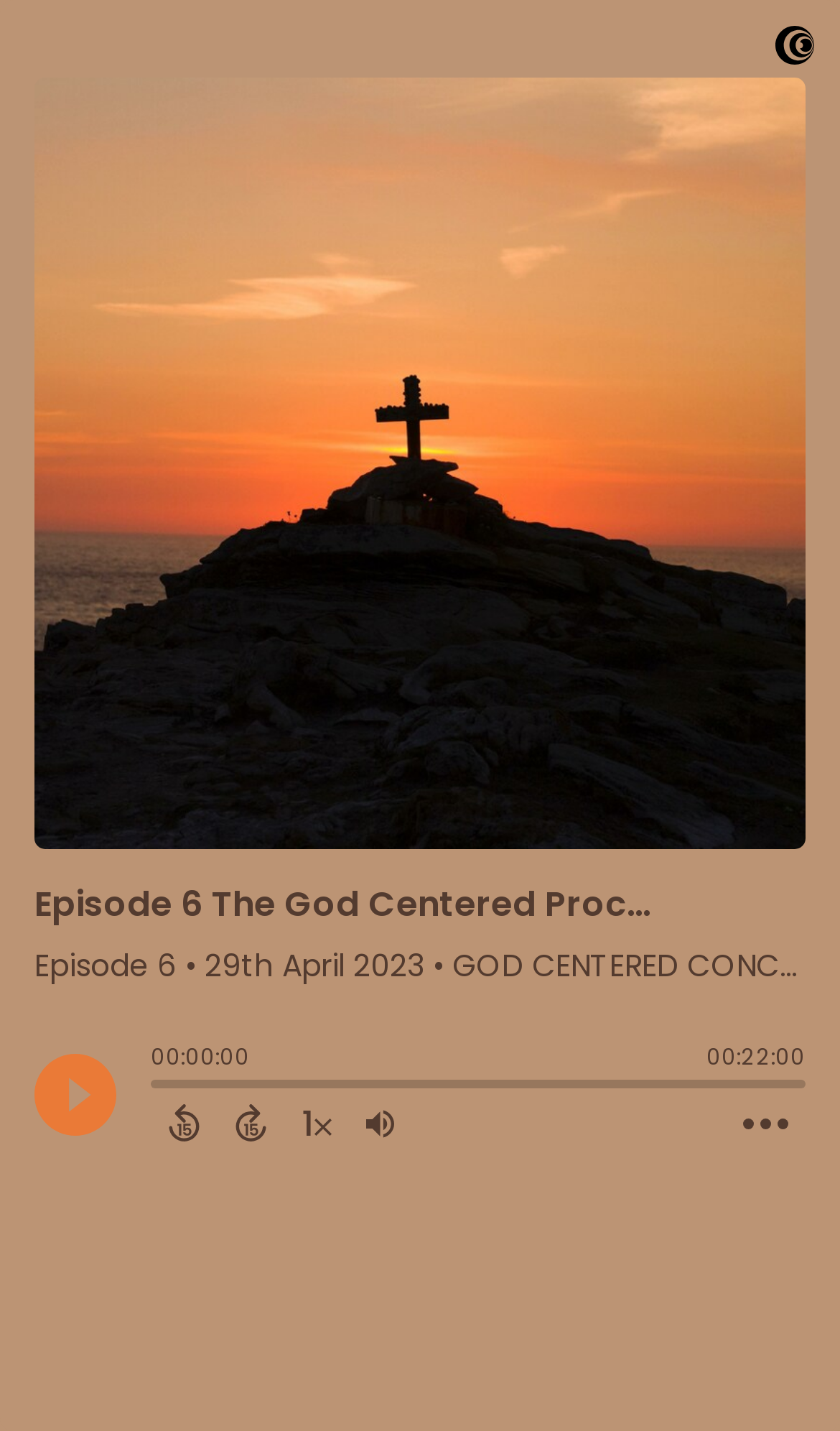Using the information shown in the image, answer the question with as much detail as possible: What is the current timestamp of the episode?

The current timestamp of the episode can be found at the bottom of the webpage, which is '00:00:00'.